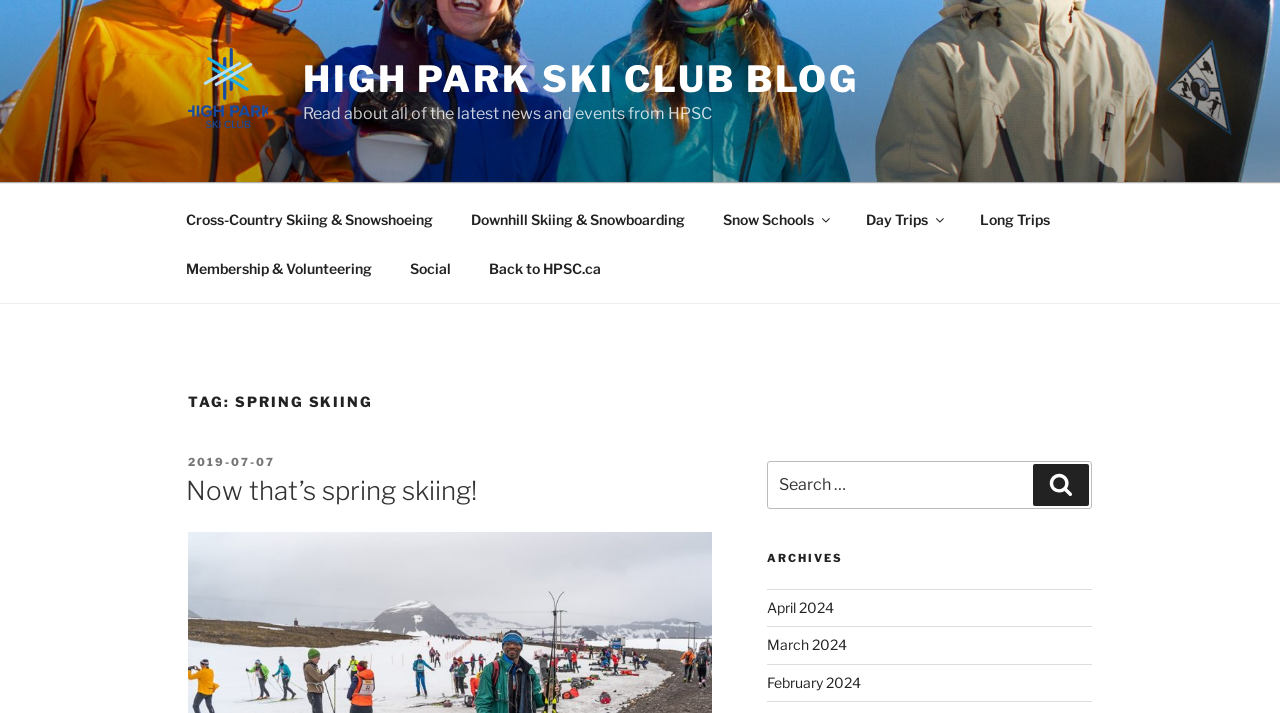Articulate a complete and detailed caption of the webpage elements.

The webpage is about the High Park Ski Club Blog, specifically focusing on spring skiing. At the top left, there is a link to the blog's homepage, accompanied by a small image with the same name. Next to it, there is a heading that reads "HIGH PARK SKI CLUB BLOG". Below this, a brief description of the blog is provided, stating that it features the latest news and events from HPSC.

On the top navigation menu, there are several links to different sections of the website, including cross-country skiing and snowshoeing, downhill skiing and snowboarding, snow schools, day trips, long trips, membership and volunteering, and social events. These links are arranged horizontally across the top of the page.

The main content of the page is a blog post titled "TAG: SPRING SKIING", which is divided into several sections. The first section displays the posting date, "2019-07-07", and a heading that reads "Now that’s spring skiing!". Below this, there is a link to the full blog post.

On the right side of the page, there is a search bar with a label "Search for:" and a button to initiate the search. Below the search bar, there is a section titled "ARCHIVES", which lists links to previous blog posts, organized by month, from April 2024 to February 2024.